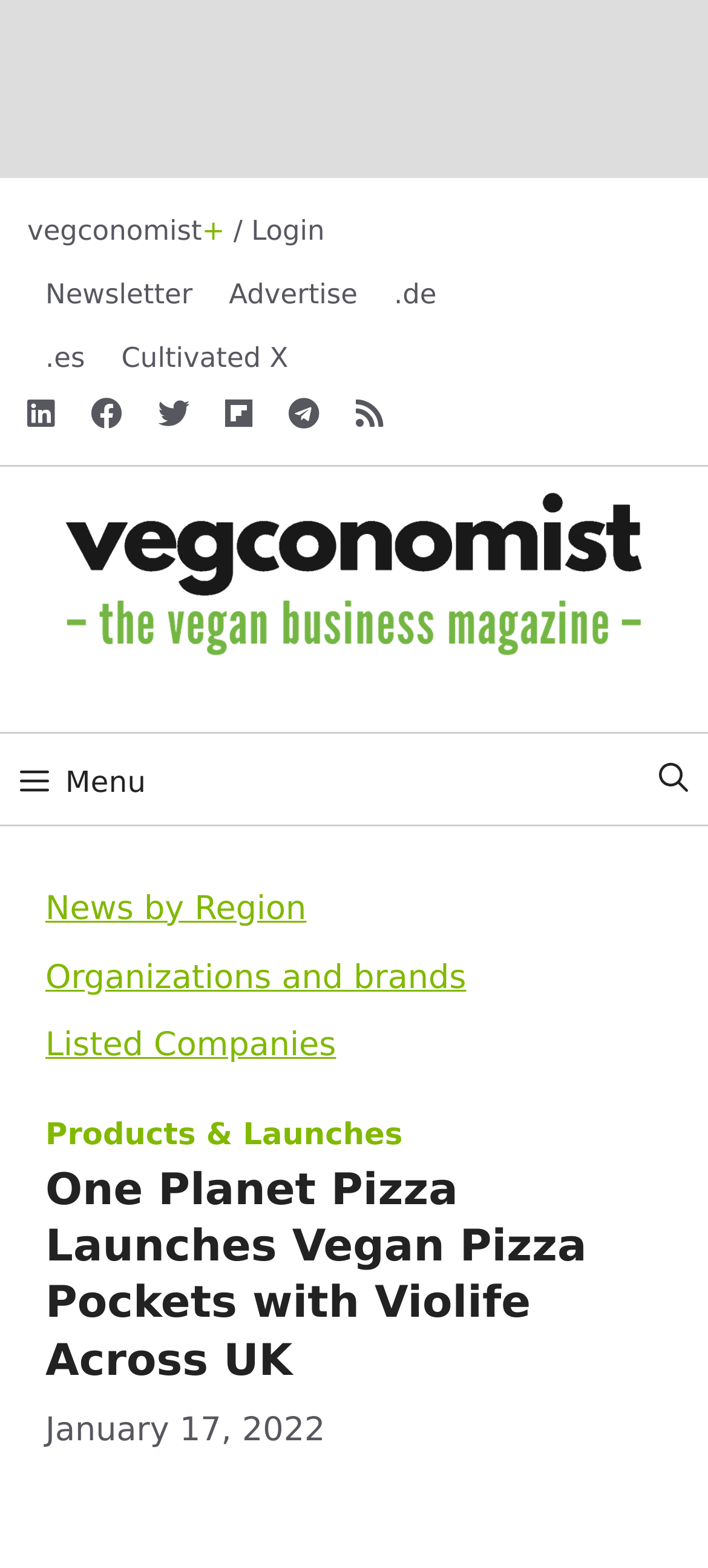How many links are there in the navigation section?
Answer with a single word or phrase, using the screenshot for reference.

5